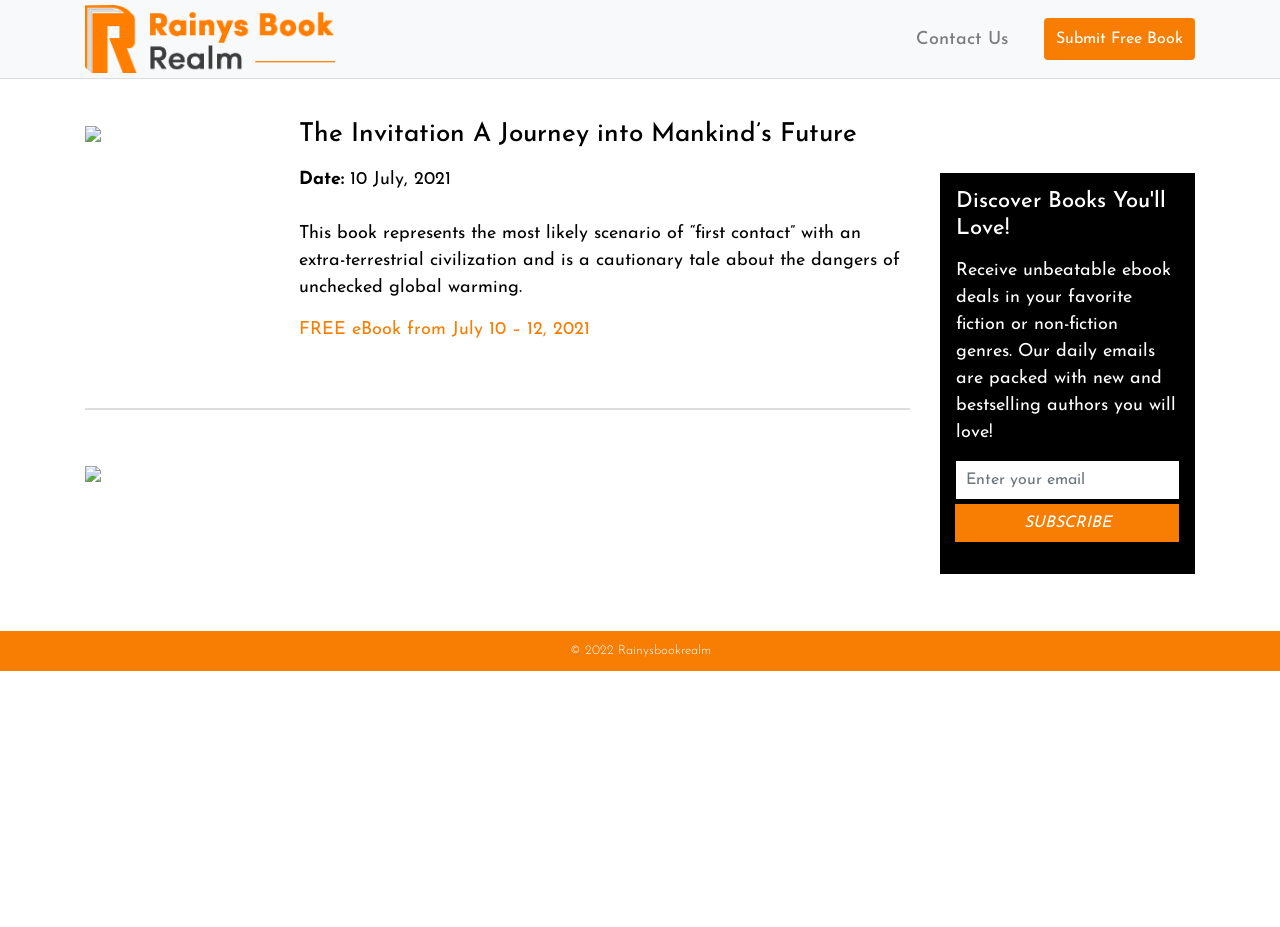Explain in detail what you observe on this webpage.

The webpage is about Rainysbookrealm, a platform that promotes books and offers eBook deals. At the top left, there is a logo of Rainysbookrealm, which is an image linked to the website's homepage. Next to the logo, there is a link to the website's homepage with the text "Rainysbookrealm". 

On the top right, there are three links: "Contact Us", "Submit Free Book", and another link with no text. The "Contact Us" link is positioned to the left of "Submit Free Book". 

Below the top section, there is a main content area that occupies most of the webpage. It features a book promotion, with an image on the left and a heading that reads "The Invitation A Journey into Mankind’s Future" on the right. Below the heading, there is a date "10 July, 2021" and a brief description of the book, which is a cautionary tale about the dangers of unchecked global warming. 

There is a link to download a free eBook from July 10 to 12, 2021, positioned below the book description. On the left side of the main content area, there is a small image linked to an unknown destination. 

Further down, there is a section with a heading "Discover Books You'll Love!" that promotes eBook deals. This section features a brief description of the daily email service that offers eBook deals in various genres. Below the description, there is a textbox to enter an email address and a "Subscribe" button. The button has the text "SUBSCRIBE" on it. 

At the bottom of the webpage, there is a copyright notice that reads "© 2022 Rainysbookrealm".